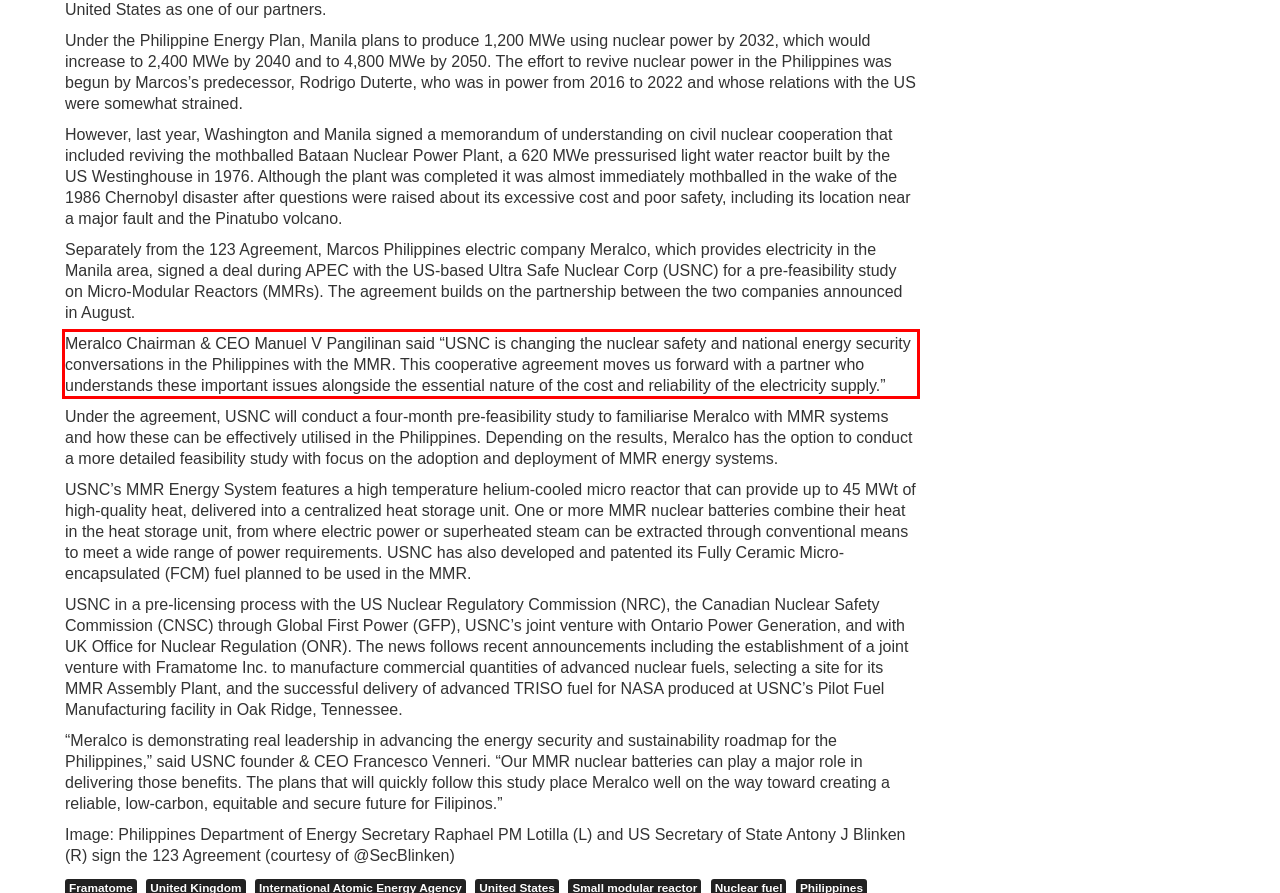Please look at the webpage screenshot and extract the text enclosed by the red bounding box.

Meralco Chairman & CEO Manuel V Pangilinan said “USNC is changing the nuclear safety and national energy security conversations in the Philippines with the MMR. This cooperative agreement moves us forward with a partner who understands these important issues alongside the essential nature of the cost and reliability of the electricity supply.”